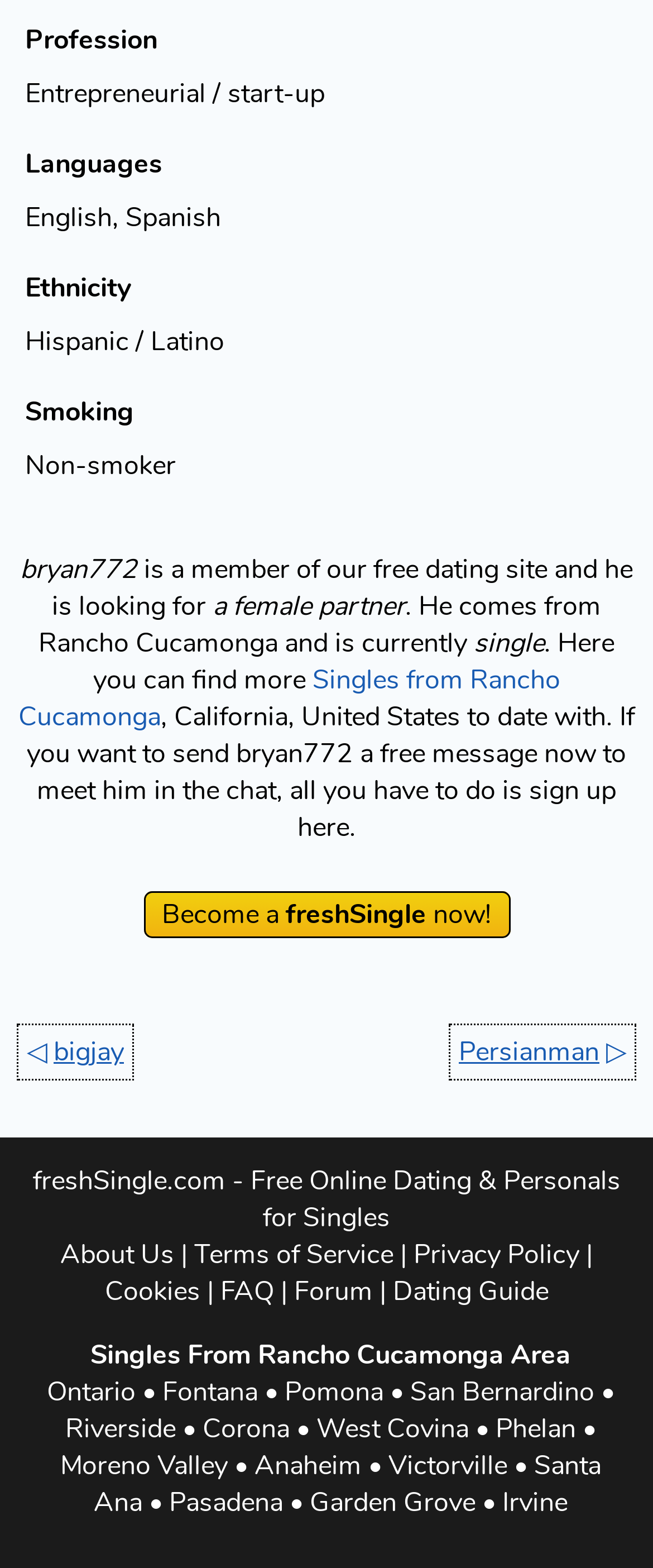Find the bounding box coordinates of the clickable element required to execute the following instruction: "Learn more about the website". Provide the coordinates as four float numbers between 0 and 1, i.e., [left, top, right, bottom].

[0.092, 0.789, 0.267, 0.812]